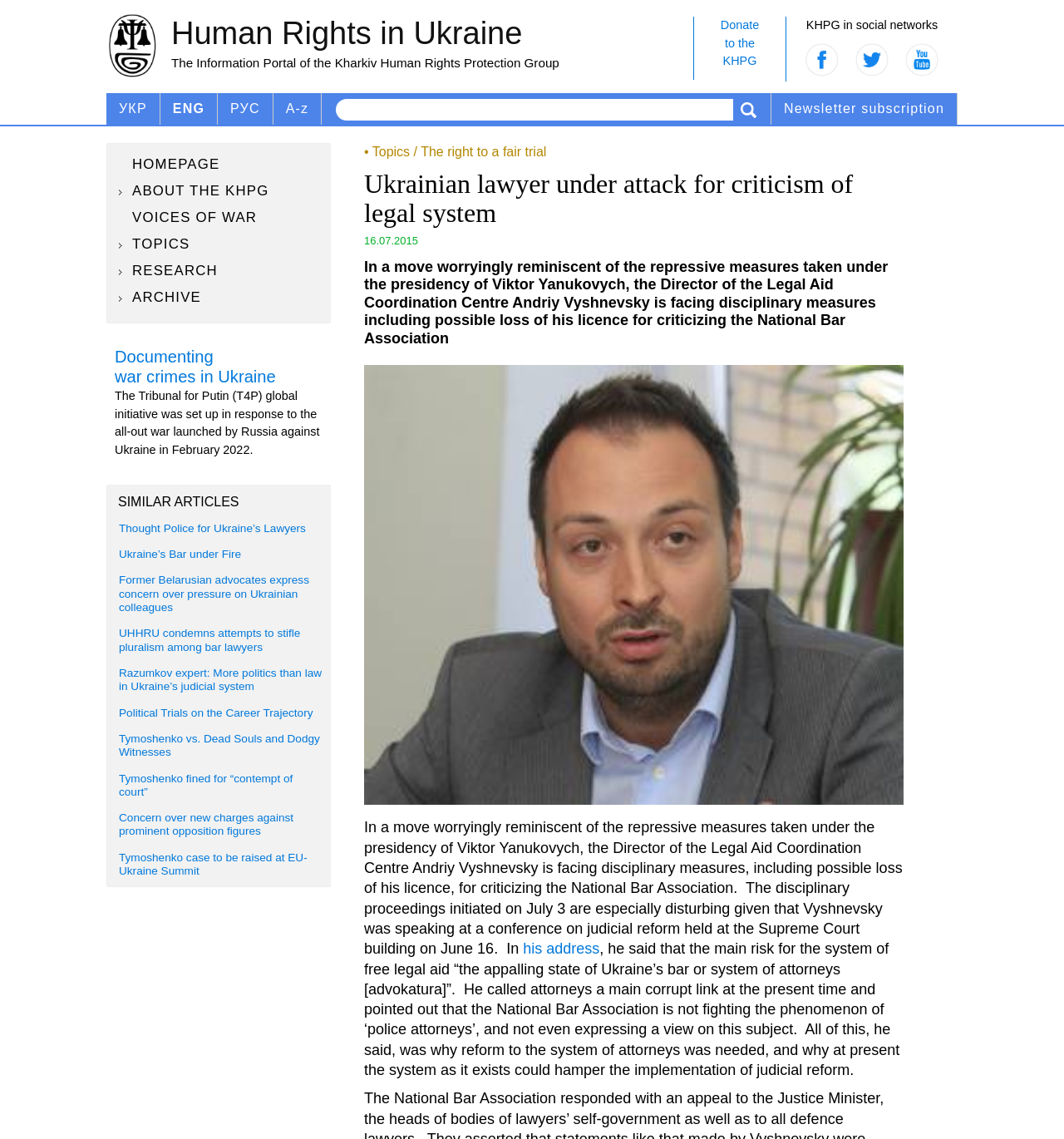Extract the main heading from the webpage content.

Ukrainian lawyer under attack for criticism of legal system